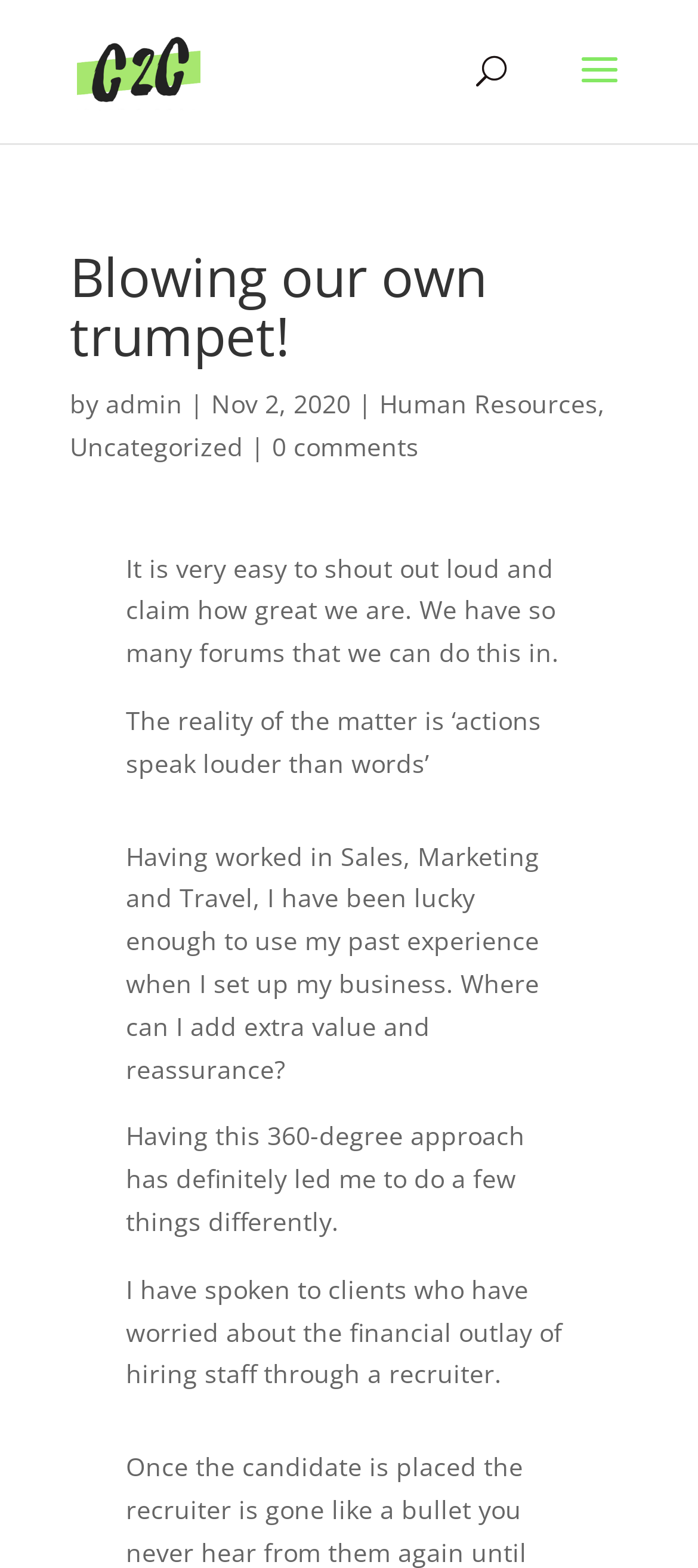Identify the primary heading of the webpage and provide its text.

Blowing our own trumpet!